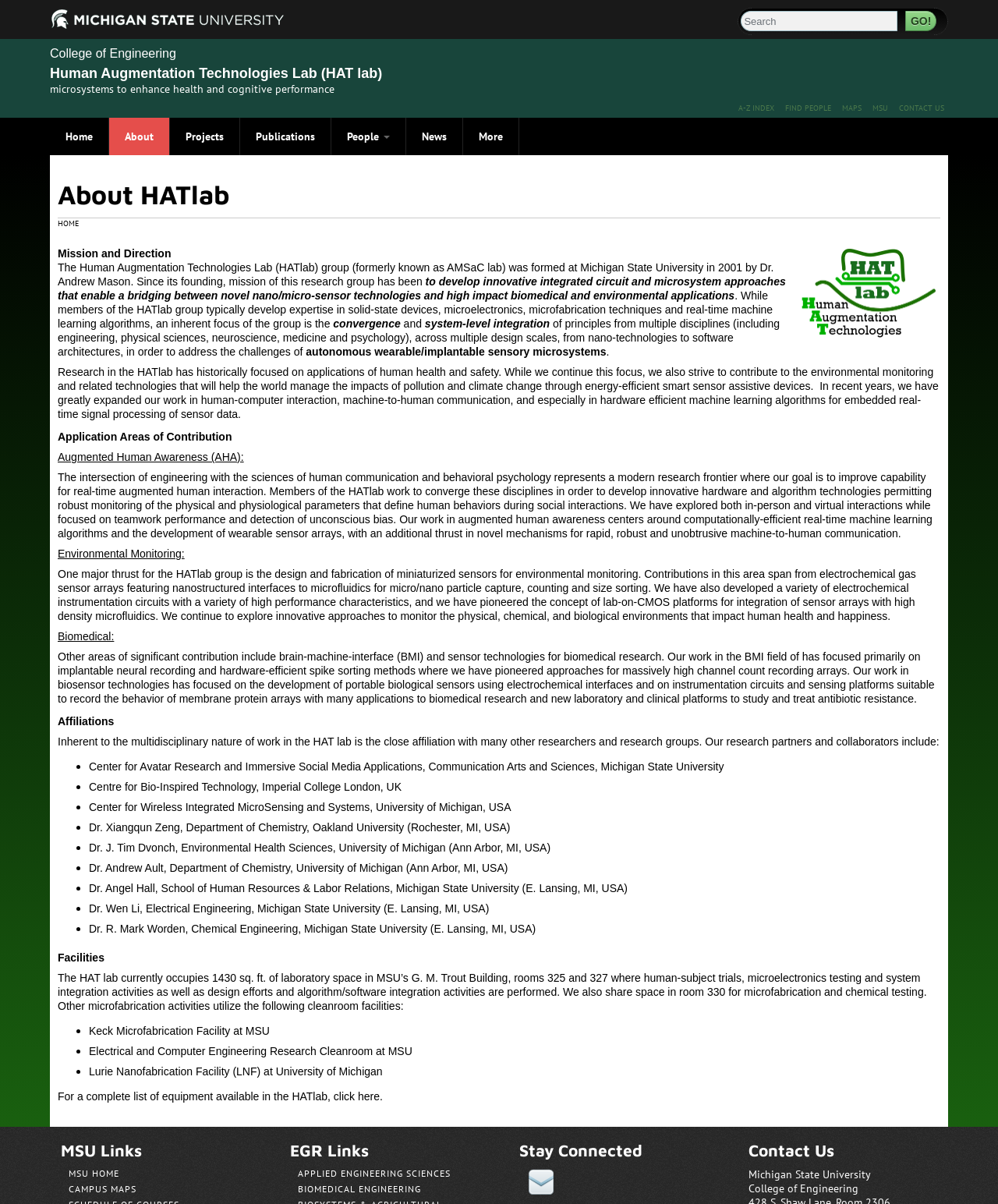Generate a thorough caption that explains the contents of the webpage.

The webpage is about the Human Augmentation Technologies Lab (HAT lab) at Michigan State University. At the top, there is a search bar with a "GO!" button to the right. Below the search bar, there are links to Michigan State University, College of Engineering, and Human Augmentation Technologies Lab (HAT lab). 

To the right of these links, there are several navigation links, including "A-Z INDEX", "FIND PEOPLE", "MAPS", "MSU", and "CONTACT US". Below these links, there is a main navigation menu with links to "Home", "About", "Projects", "Publications", "People", "News", and "More".

The main content of the page is divided into several sections. The first section is about the mission and direction of the HAT lab, which is to develop innovative integrated circuit and microsystem approaches to enhance health and cognitive performance. 

The next section is about the application areas of contribution, including augmented human awareness, environmental monitoring, and biomedical research. 

Finally, there is a section about the lab's affiliations, which includes partnerships with several research centers and universities, including the Center for Avatar Research and Immersive Social Media Applications, Centre for Bio-Inspired Technology, and Center for Wireless Integrated MicroSensing and Systems.